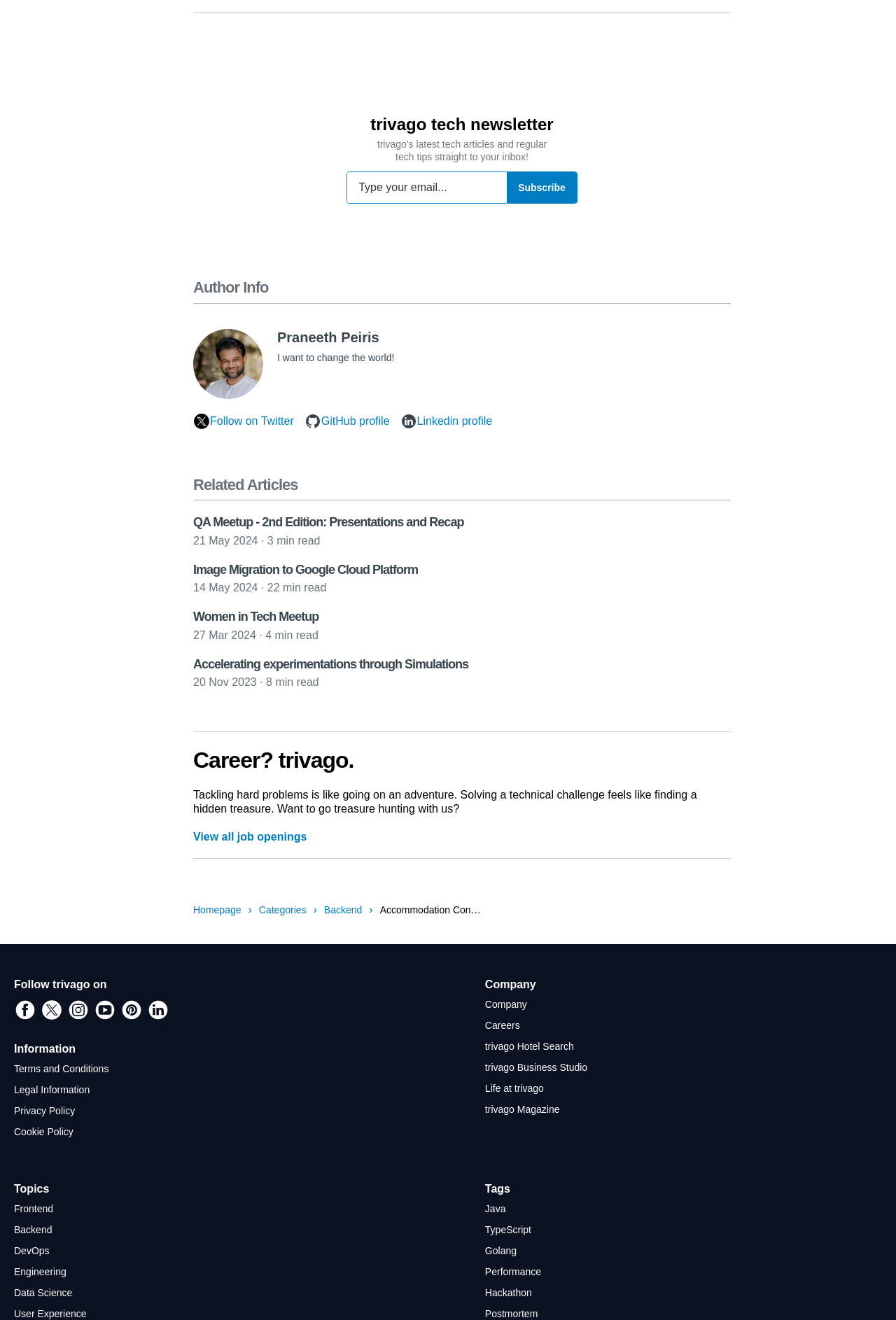Based on the provided description, "parent_node: Subscribe placeholder="Type your email..."", find the bounding box of the corresponding UI element in the screenshot.

[0.388, 0.125, 0.566, 0.149]